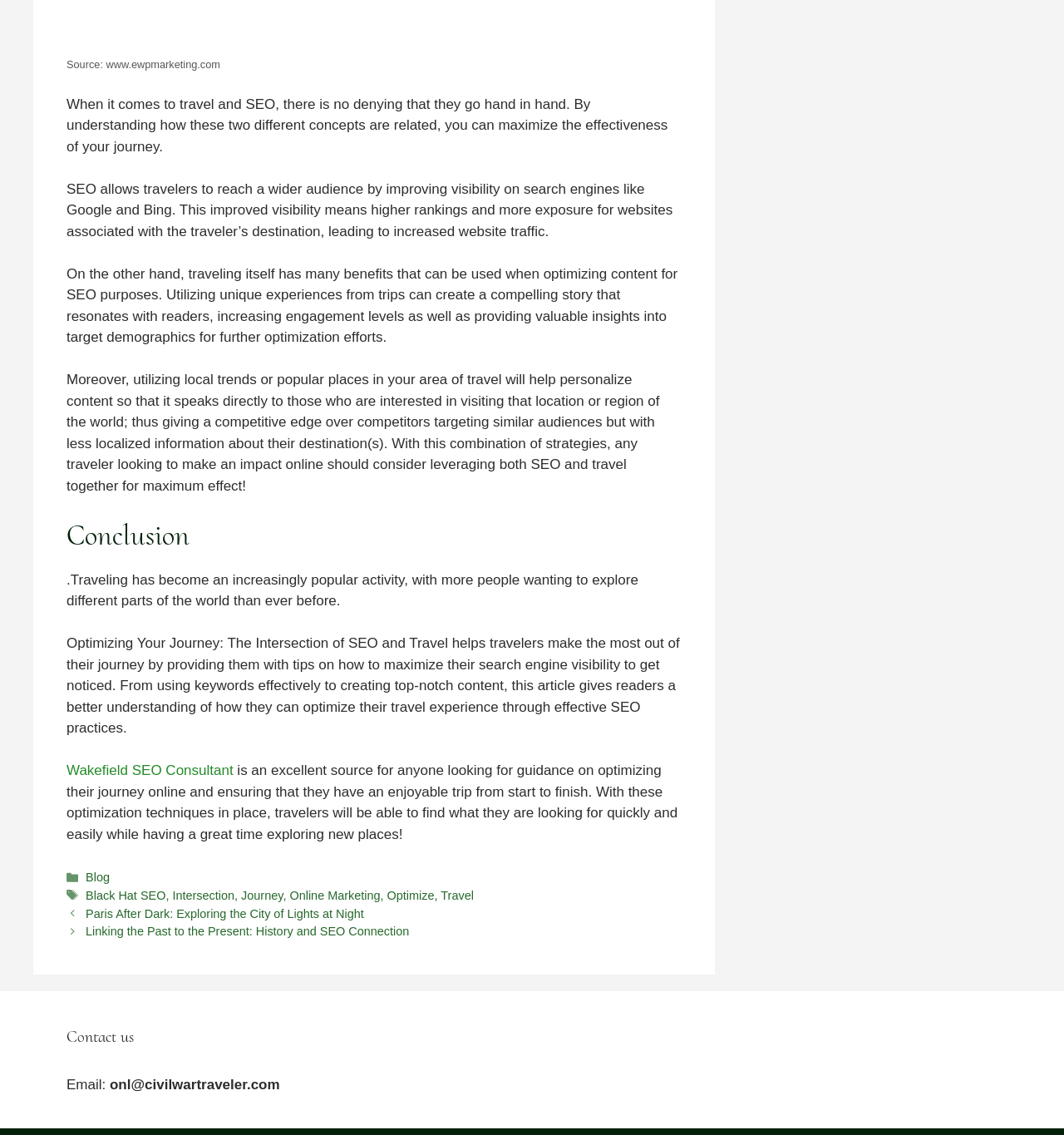Given the description "Black Hat SEO", determine the bounding box of the corresponding UI element.

[0.081, 0.783, 0.156, 0.795]